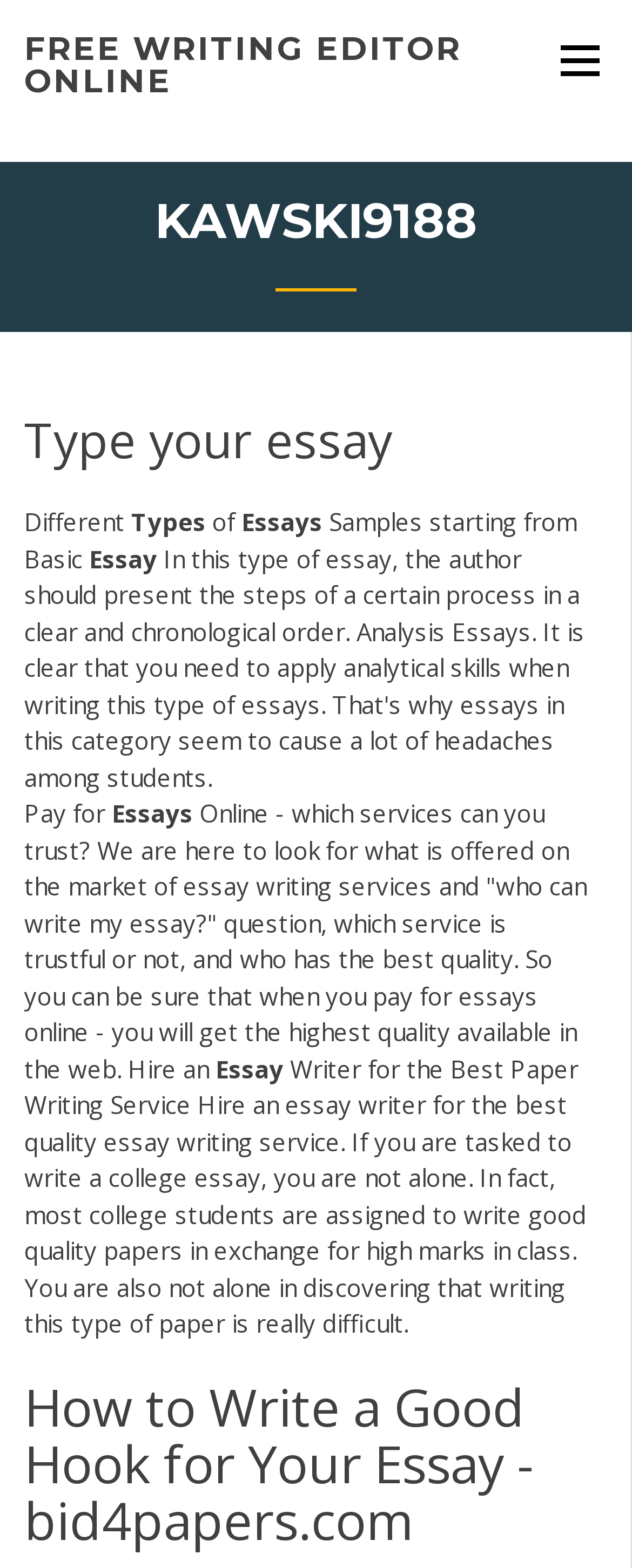What is the topic of the article mentioned?
Answer the question based on the image using a single word or a brief phrase.

How to write a good hook for an essay